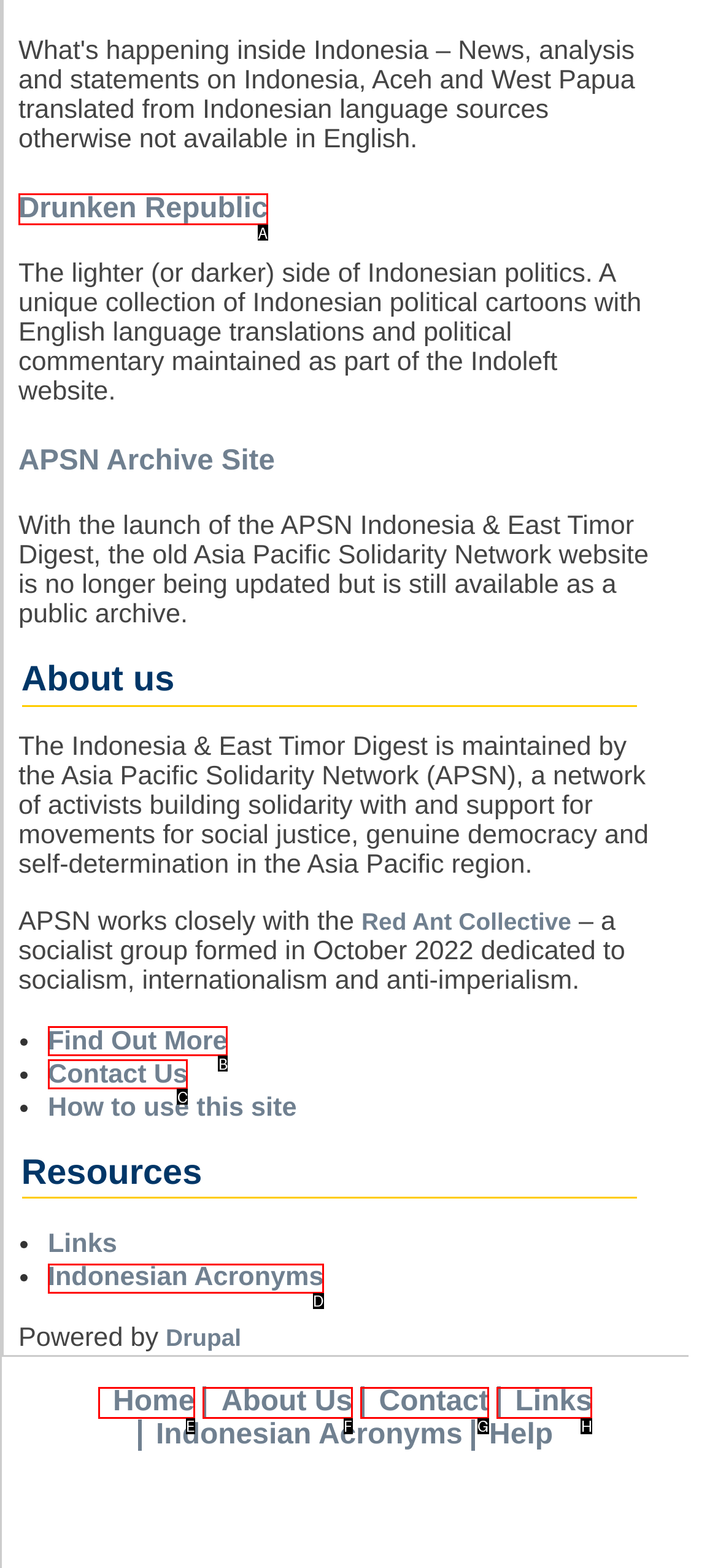Select the HTML element that corresponds to the description: About Us. Answer with the letter of the matching option directly from the choices given.

F